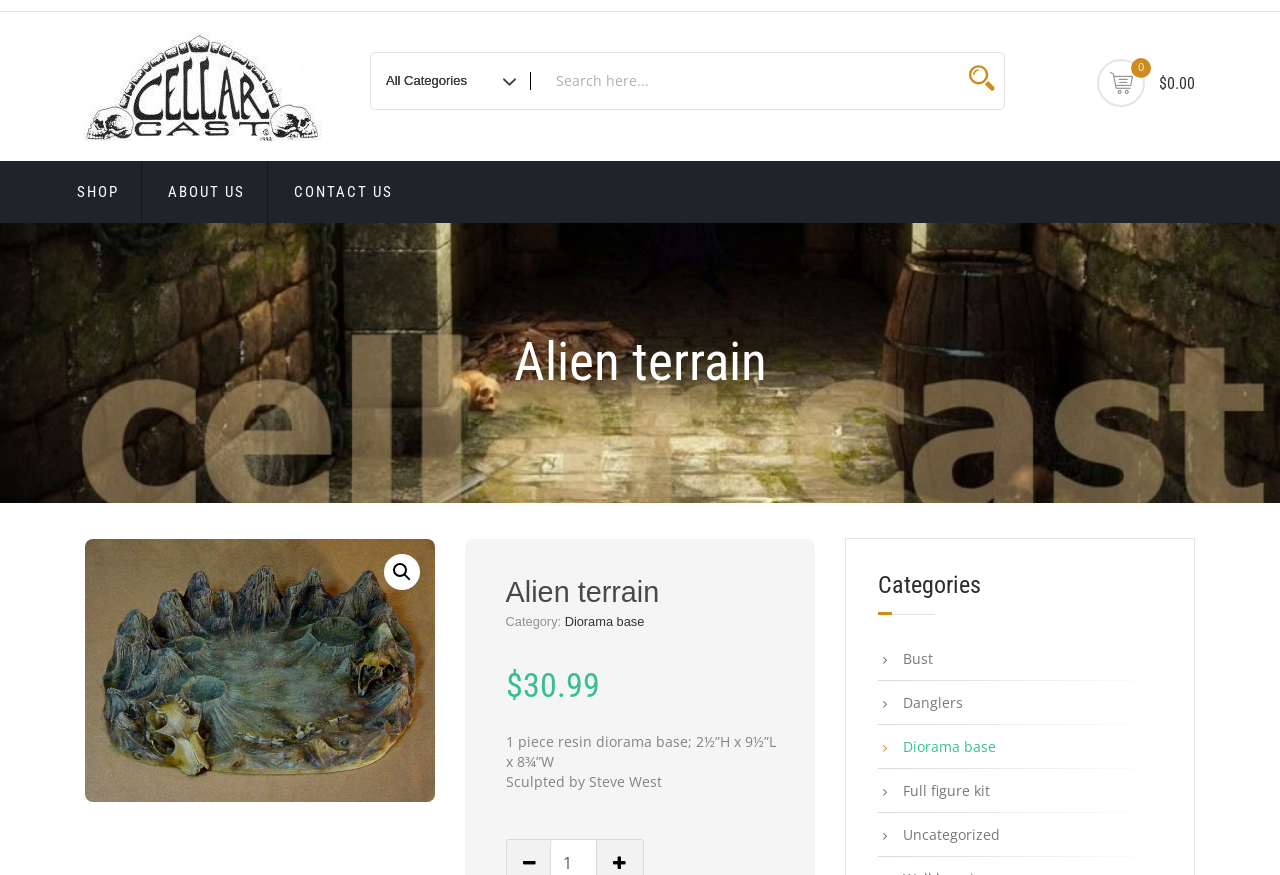Indicate the bounding box coordinates of the clickable region to achieve the following instruction: "Explore the Diorama base category."

[0.705, 0.84, 0.908, 0.867]